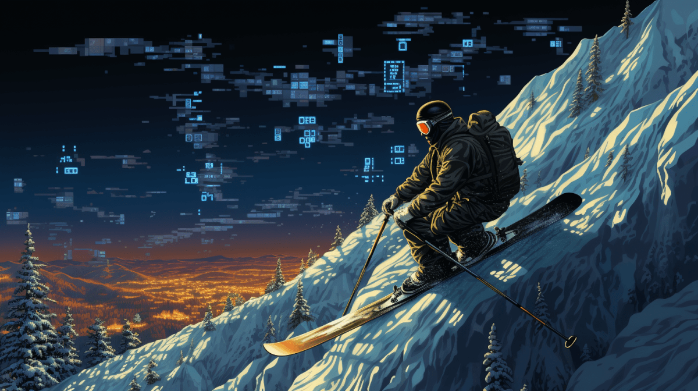Produce a meticulous caption for the image.

This striking illustration portrays a skilled skier navigating a snow-covered slope against a backdrop of a digital landscape. The figure, dressed in dark ski gear with a sleek helmet and goggles, is captured mid-motion, evoking a sense of adrenaline and grace. Surrounding the skier are stylized, pixelated patterns and glowing elements that suggest a high-tech environment, integrating themes of adventure with a futuristic digital aesthetic. The twilight horizon glows with warm orange hues, contrasting beautifully with the cool blues of the snowy landscape, creating a captivating visual that emphasizes both nature's beauty and the thrill of extreme sports.